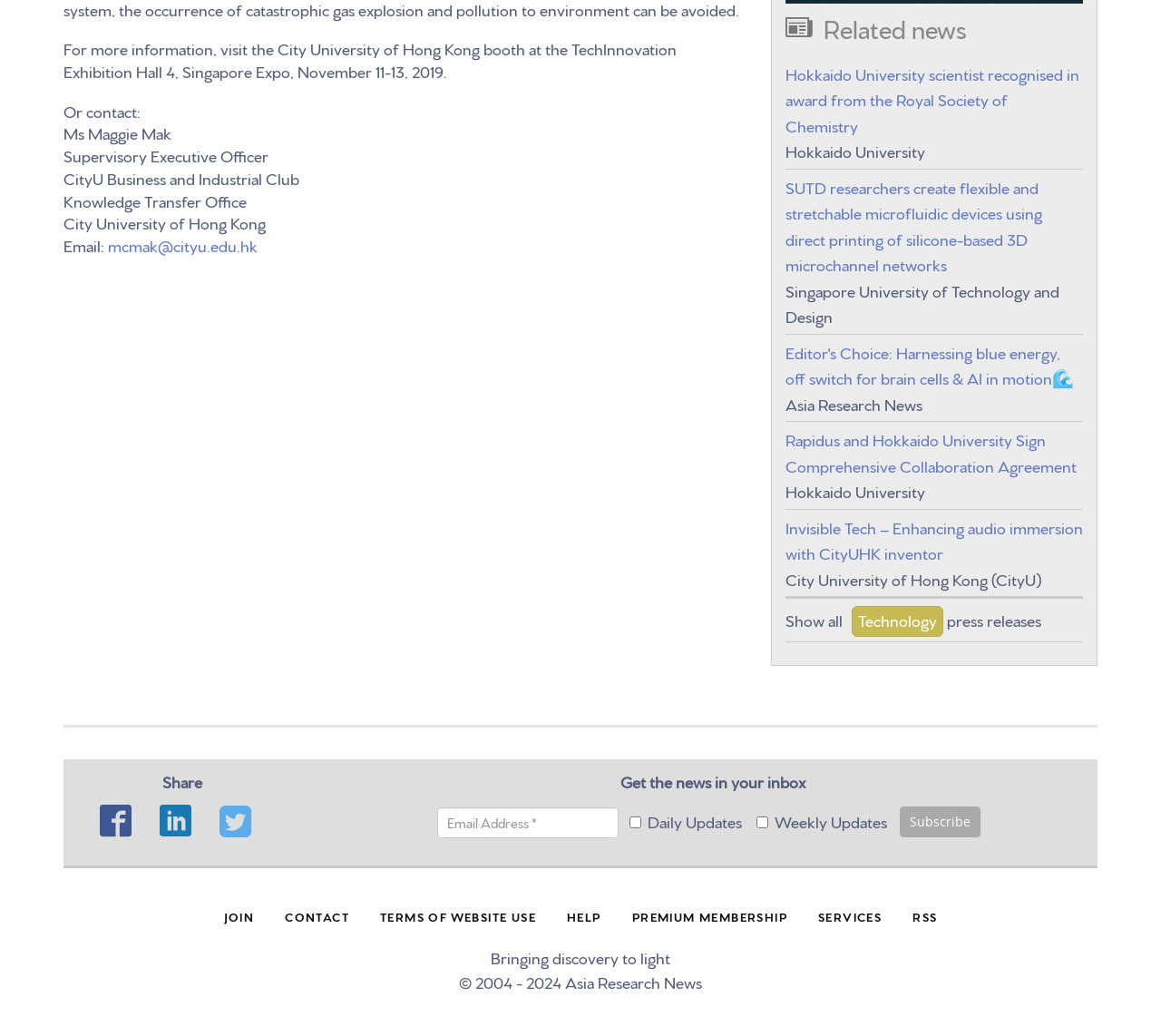Respond to the question below with a single word or phrase:
What is the slogan of the website?

Bringing discovery to light